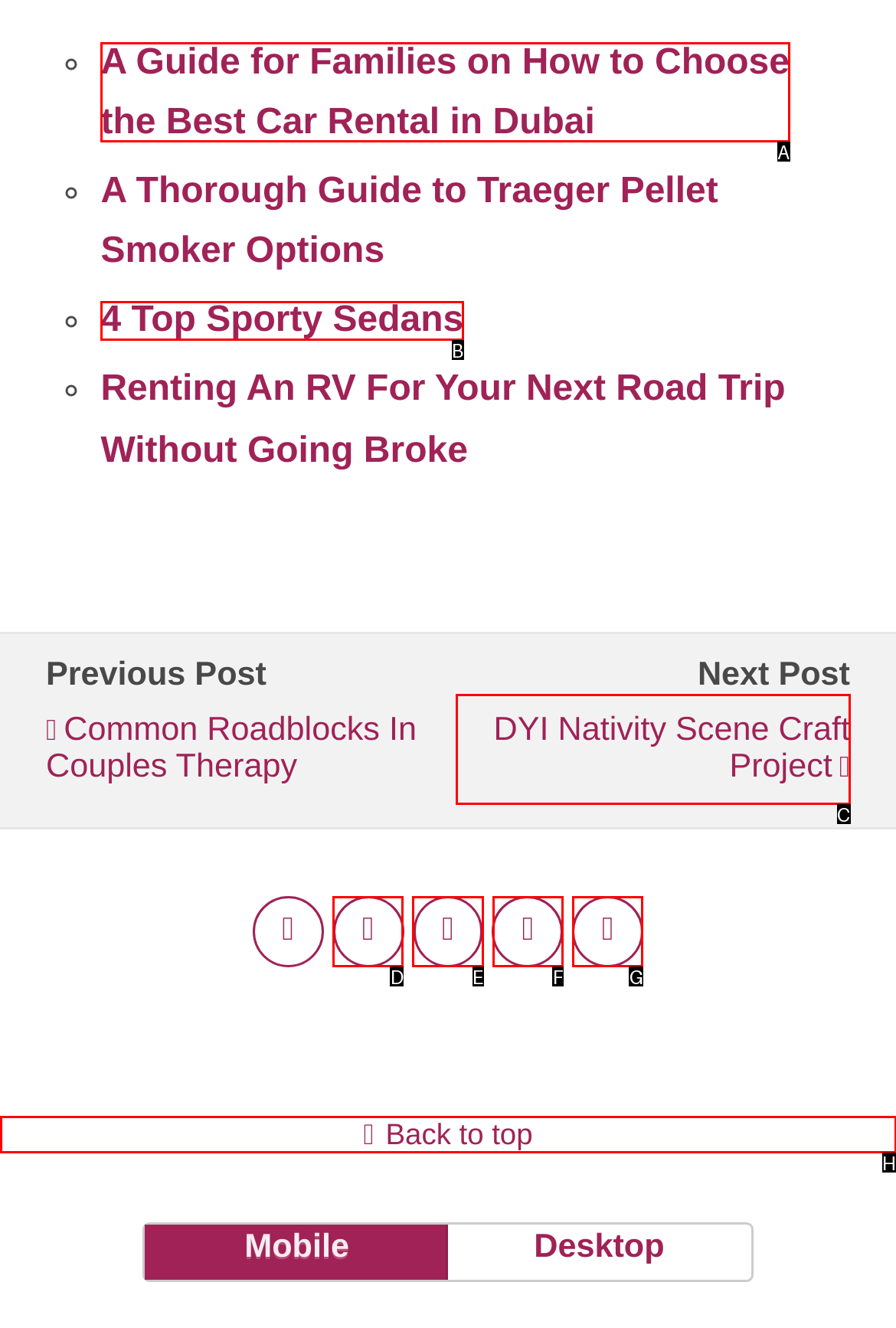Specify which HTML element I should click to complete this instruction: Click the link to DIY nativity scene craft project Answer with the letter of the relevant option.

C